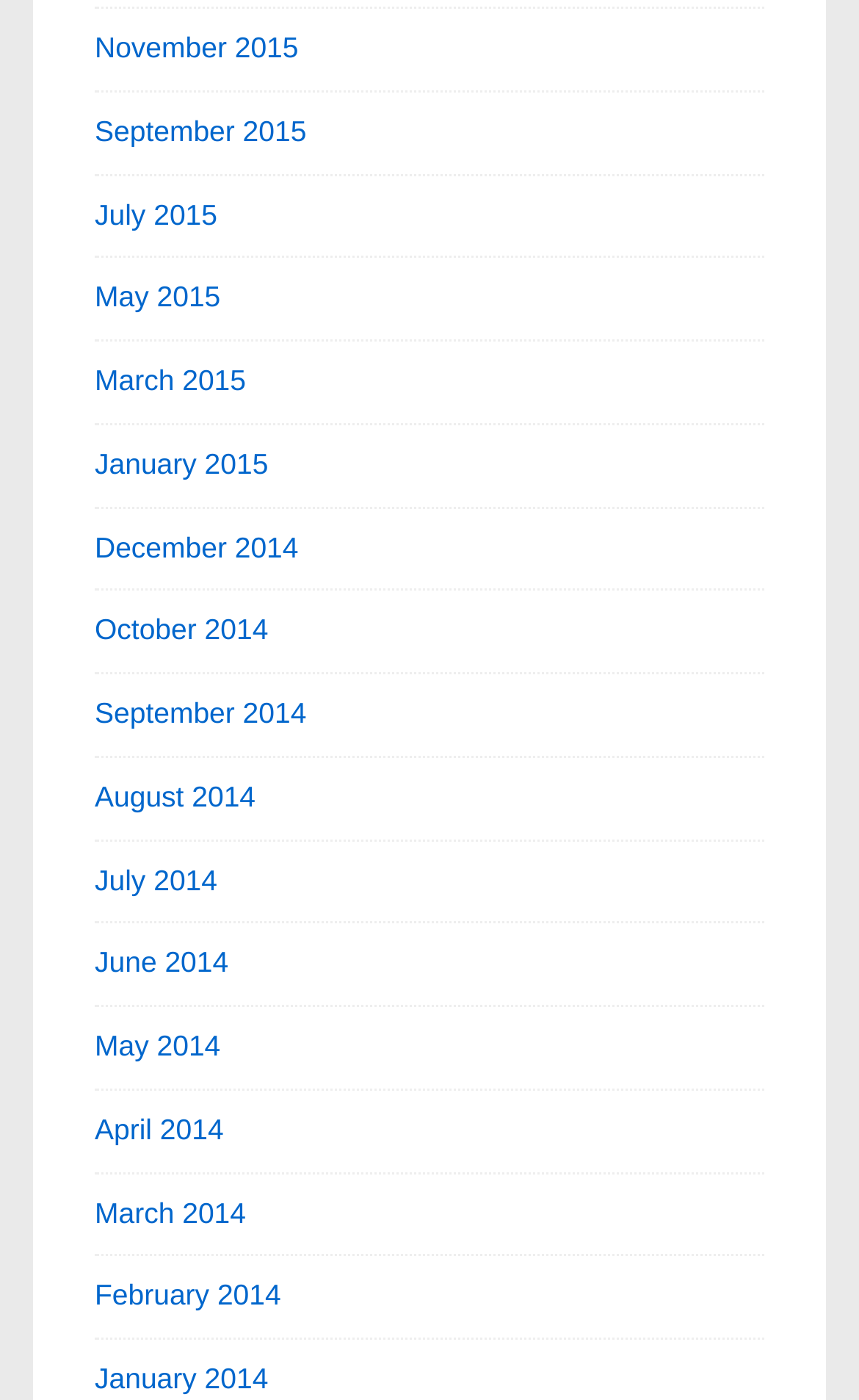Predict the bounding box coordinates of the area that should be clicked to accomplish the following instruction: "view September 2015". The bounding box coordinates should consist of four float numbers between 0 and 1, i.e., [left, top, right, bottom].

[0.11, 0.082, 0.357, 0.105]